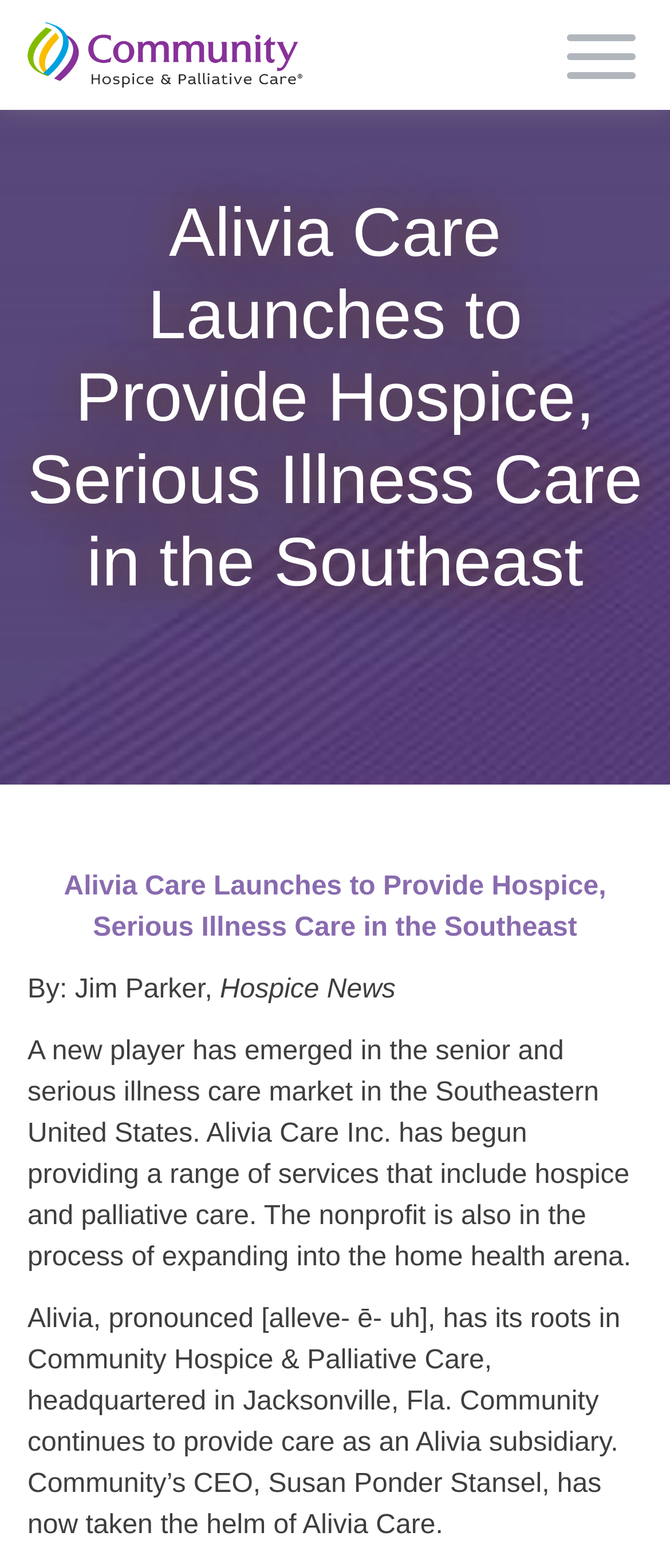Provide a single word or phrase to answer the given question: 
Where is Community Hospice & Palliative Care headquartered?

Jacksonville, Fla.